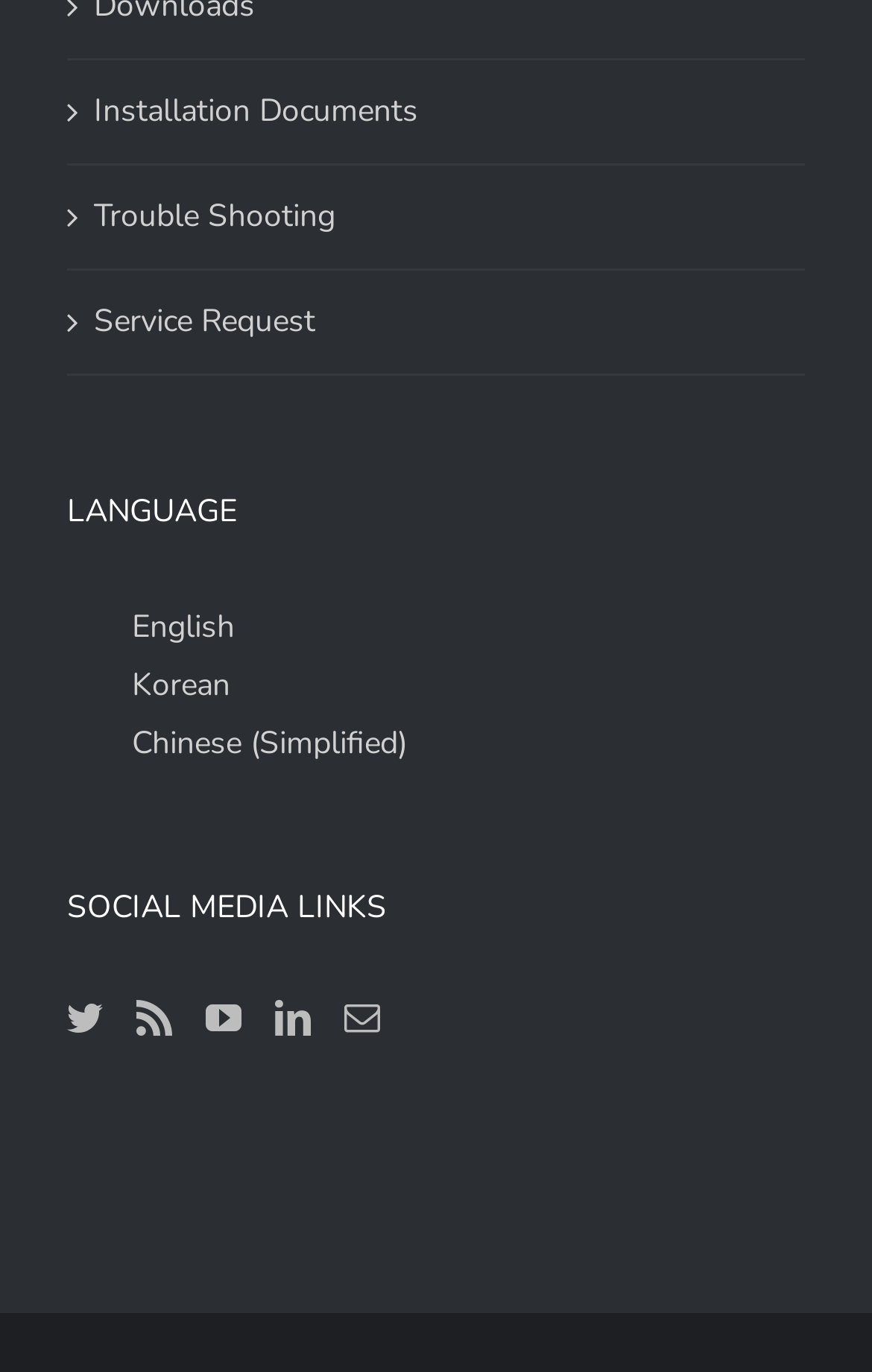Please reply with a single word or brief phrase to the question: 
What are the three language options available?

English, Korean, Chinese (Simplified)